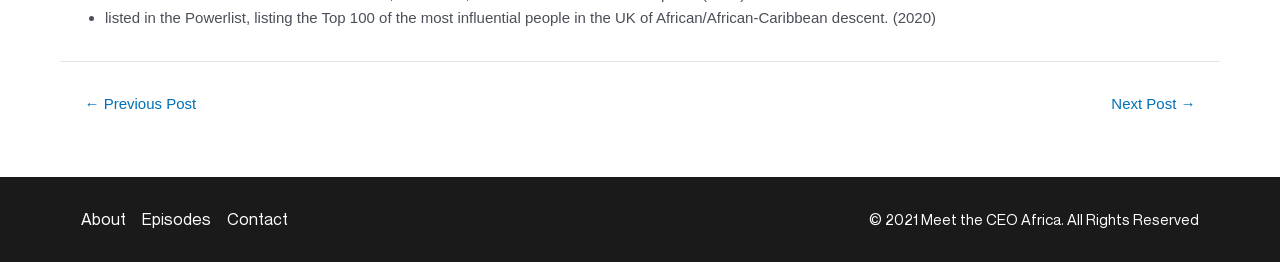Determine the bounding box coordinates for the UI element with the following description: "About". The coordinates should be four float numbers between 0 and 1, represented as [left, top, right, bottom].

[0.063, 0.79, 0.099, 0.884]